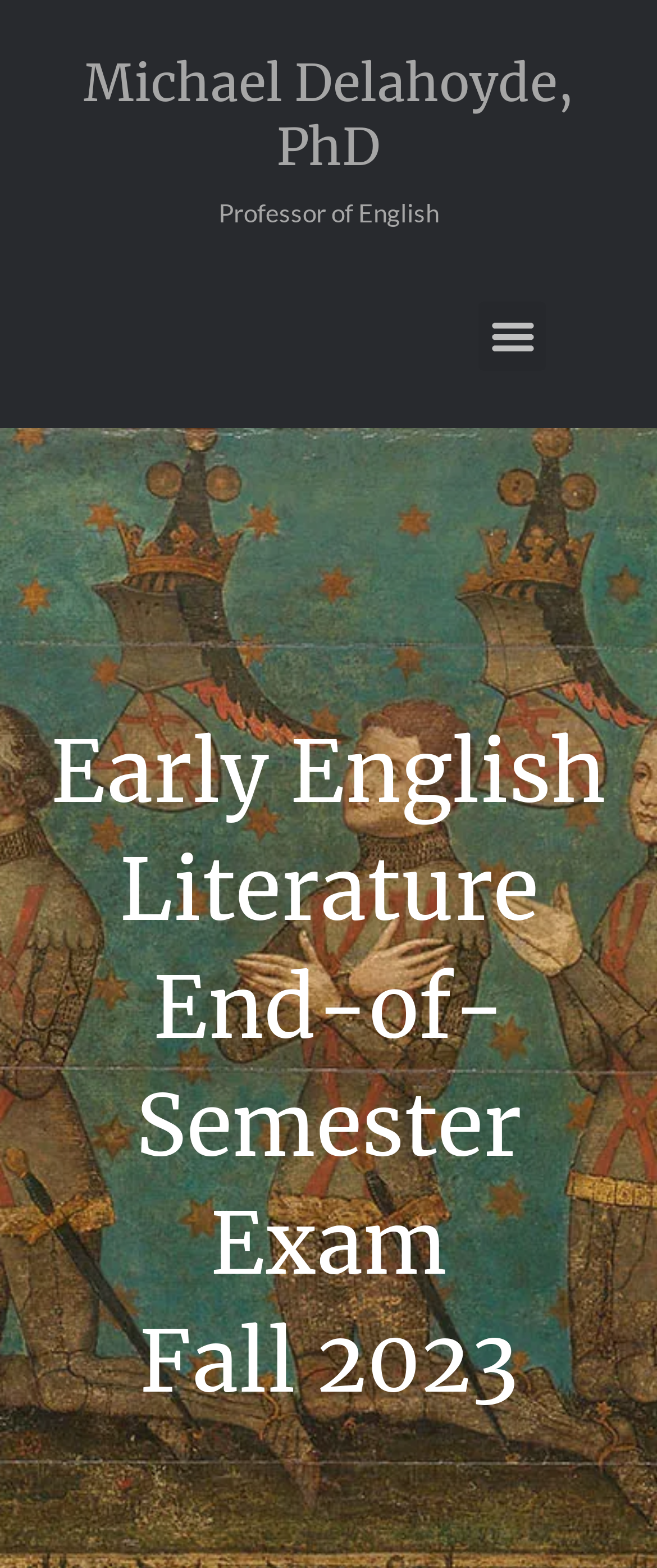Can you find and provide the main heading text of this webpage?

Early English Literature
End-of-Semester Exam
Fall 2023